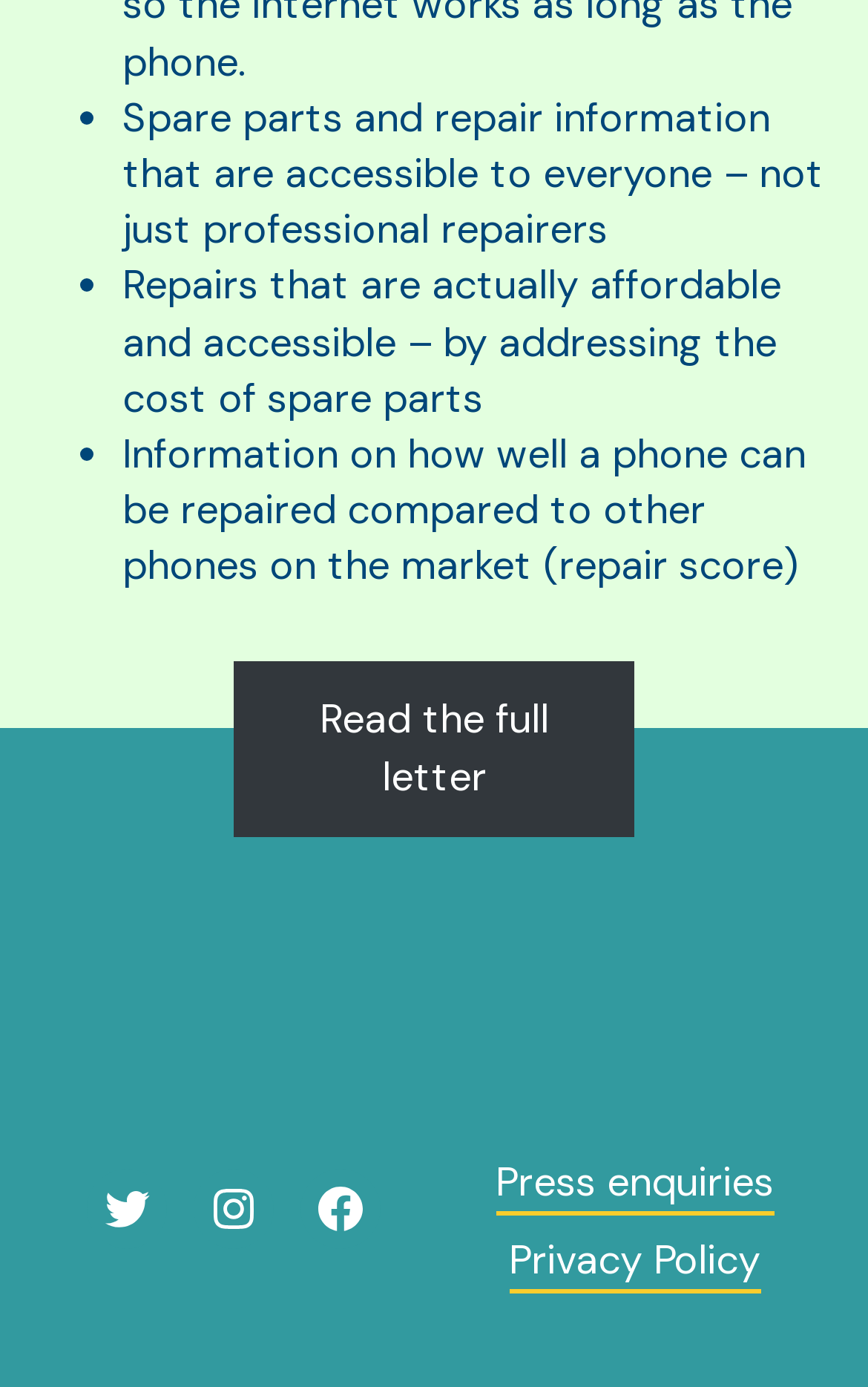Give the bounding box coordinates for this UI element: "Privacy Policy". The coordinates should be four float numbers between 0 and 1, arranged as [left, top, right, bottom].

[0.586, 0.889, 0.876, 0.933]